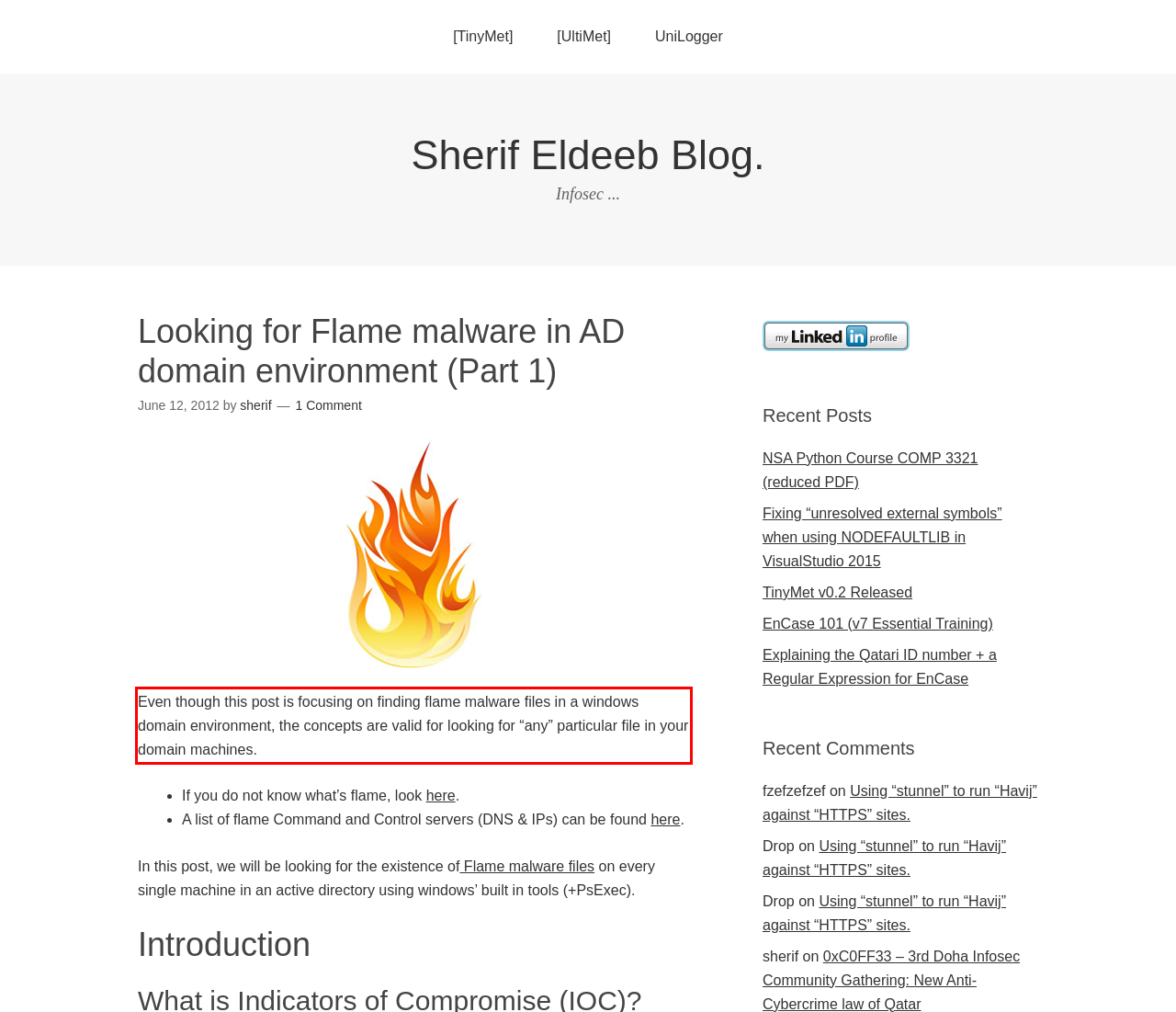Identify and extract the text within the red rectangle in the screenshot of the webpage.

Even though this post is focusing on finding flame malware files in a windows domain environment, the concepts are valid for looking for “any” particular file in your domain machines.